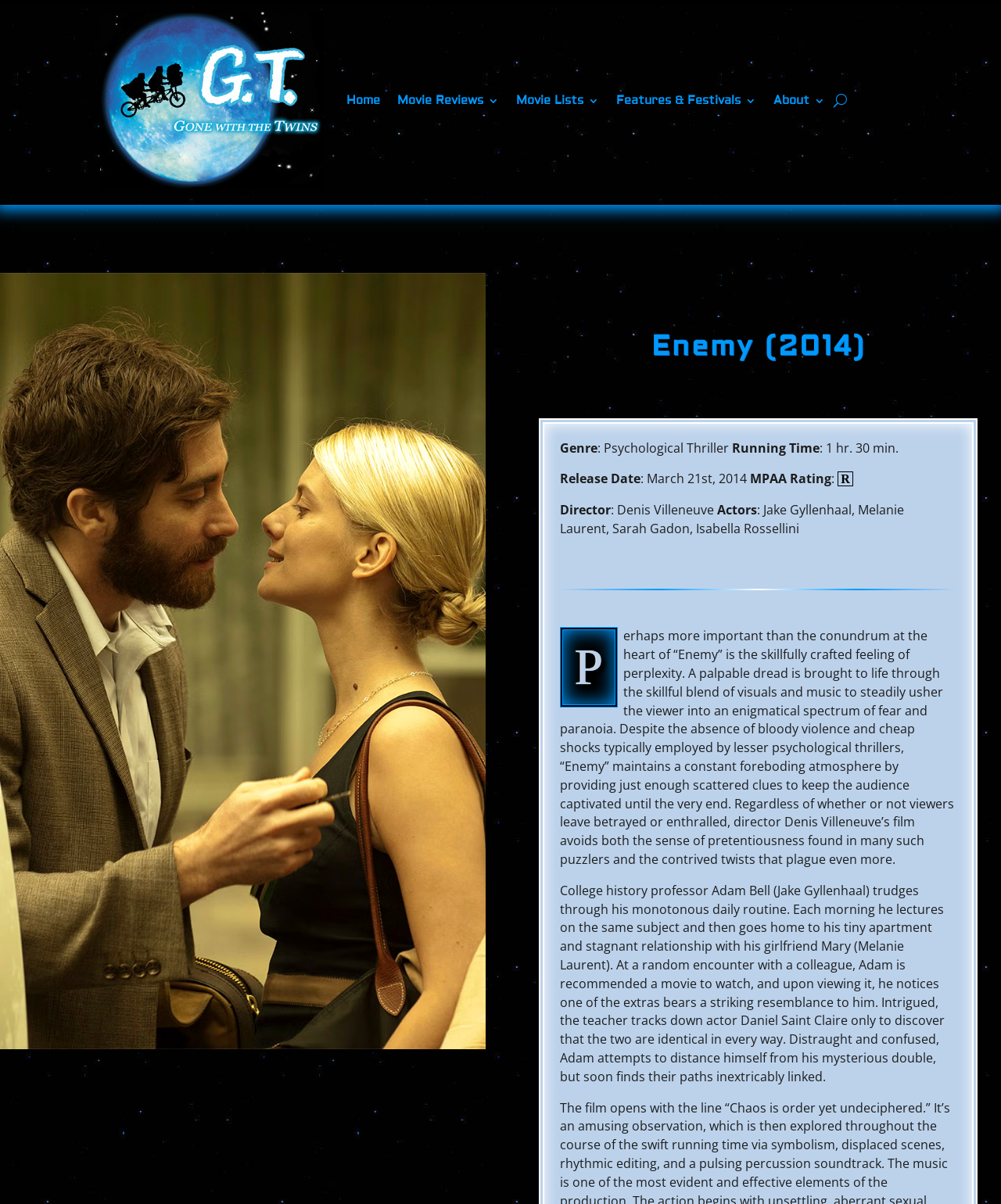Reply to the question with a single word or phrase:
Who is the director of the movie Enemy?

Denis Villeneuve